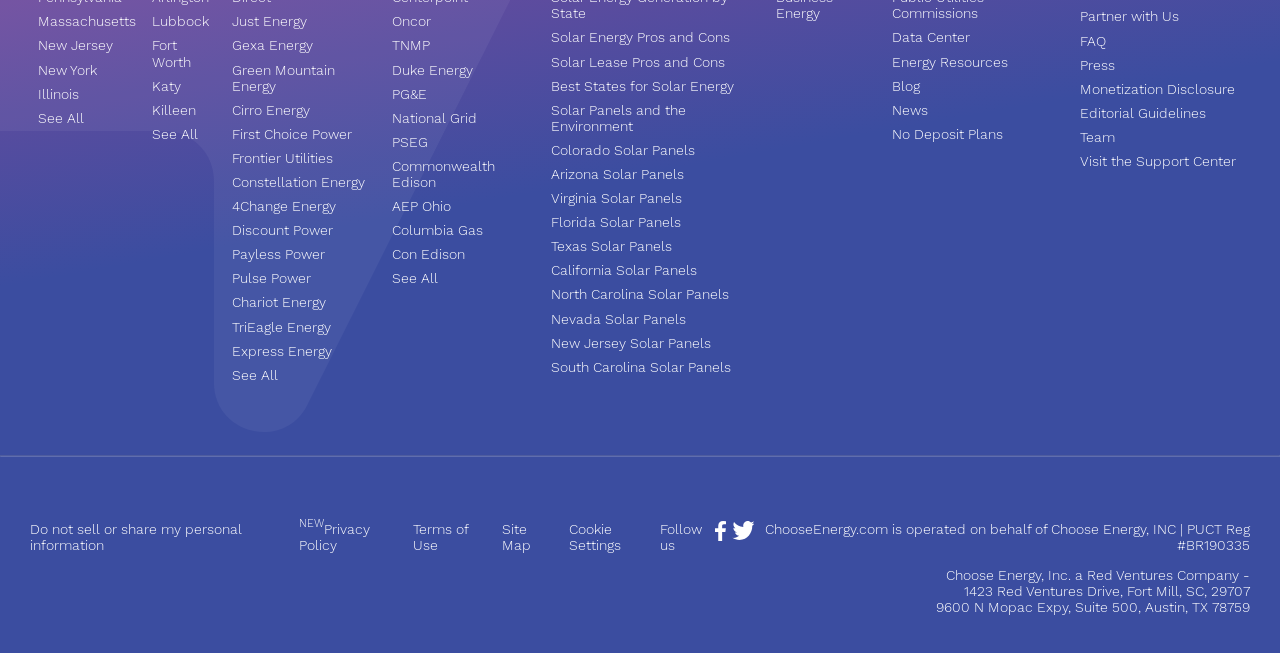Determine the bounding box coordinates of the clickable region to carry out the instruction: "View Solar Energy Pros and Cons".

[0.43, 0.045, 0.57, 0.07]